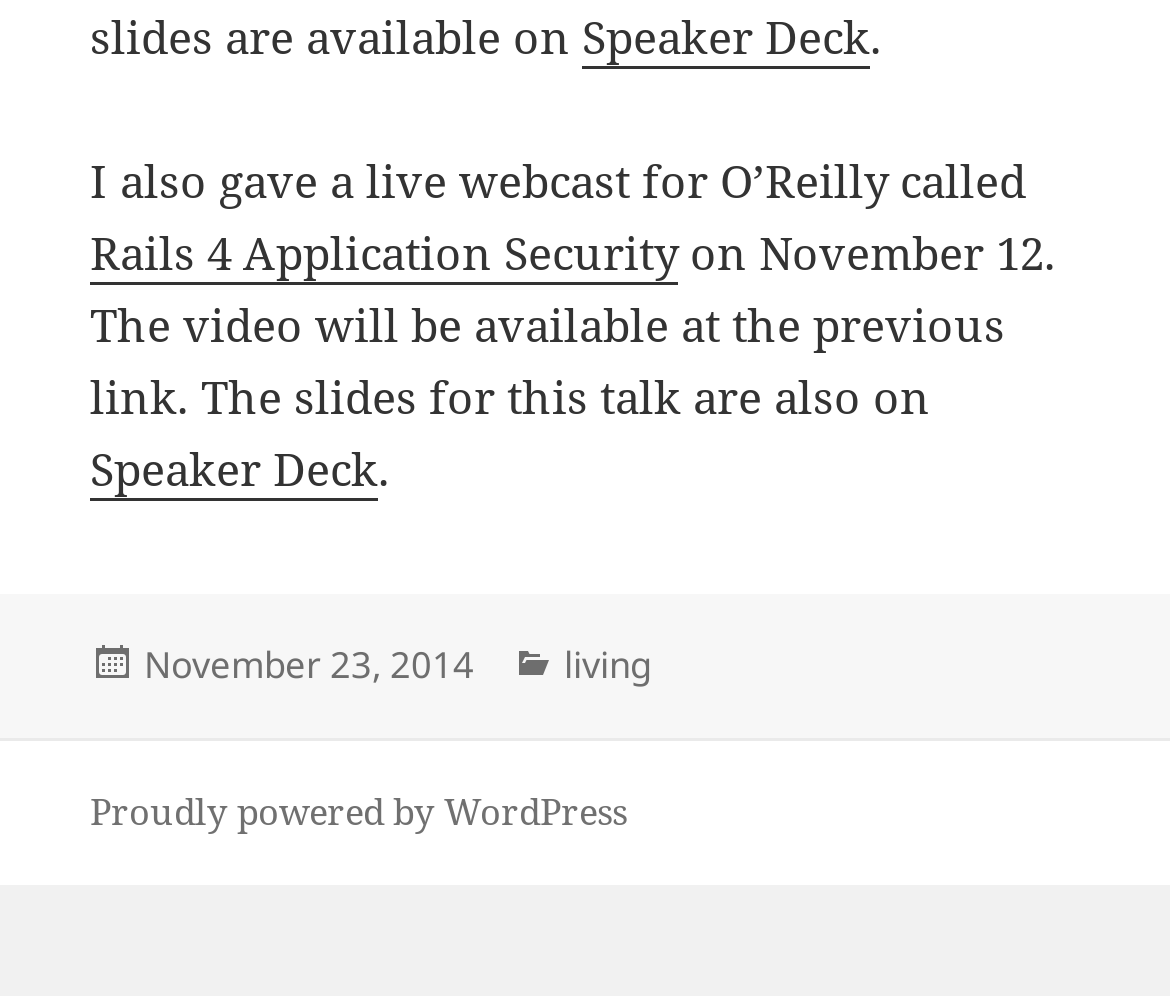Given the element description "Speaker Deck", identify the bounding box of the corresponding UI element.

[0.497, 0.006, 0.744, 0.069]